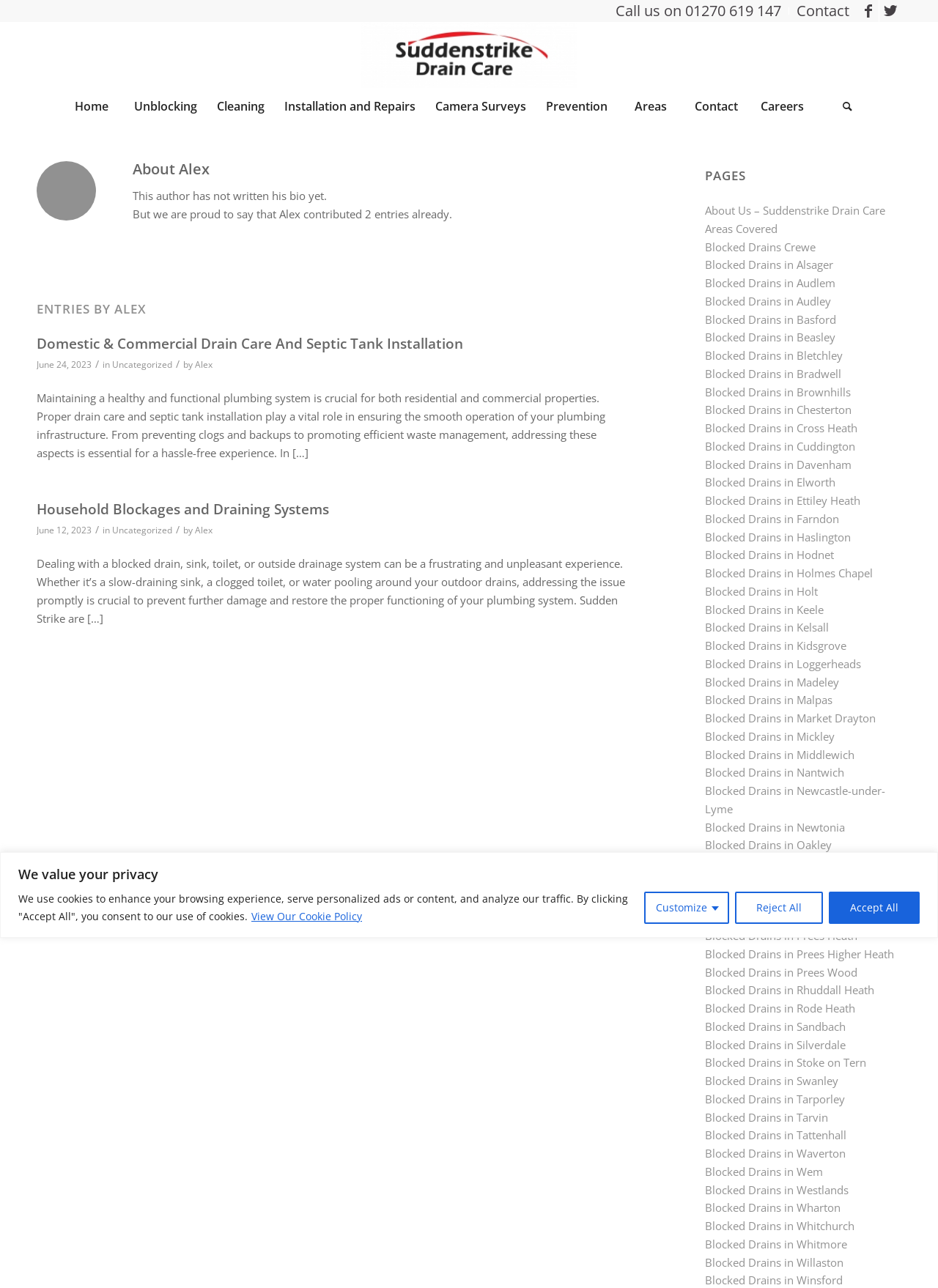Offer a meticulous description of the webpage's structure and content.

This webpage is about Alex, an author at Suddenstrike Drain Care. At the top of the page, there is a cookie policy notification with buttons to customize, reject, or accept all cookies. Below this notification, there are links to Facebook and Twitter on the top right corner. 

On the top left corner, there is a menu with a vertical orientation, containing links to call the company, contact, and other options. Next to this menu, there is a logo of Suddenstrike Drain Care, which is also a link. 

Below the logo, there is a main menu with links to various pages, including Home, Unblocking, Cleaning, Installation and Repairs, Camera Surveys, Prevention, Areas, Contact, Careers, and Search. 

The main content of the page is about Alex, with a heading "About Alex" and an image of Alex on the left side. There is a brief text stating that Alex has not written a bio yet, but has contributed two entries already. 

Below this section, there is a heading "ENTRIES BY ALEX" with two articles written by Alex. The first article is about domestic and commercial drain care and septic tank installation, with a link to the full article. The second article is about household blockages and draining systems, also with a link to the full article. 

On the right side of the page, there is a section with a heading "PAGES" containing links to various pages, including About Us, Areas Covered, and Blocked Drains in different locations.